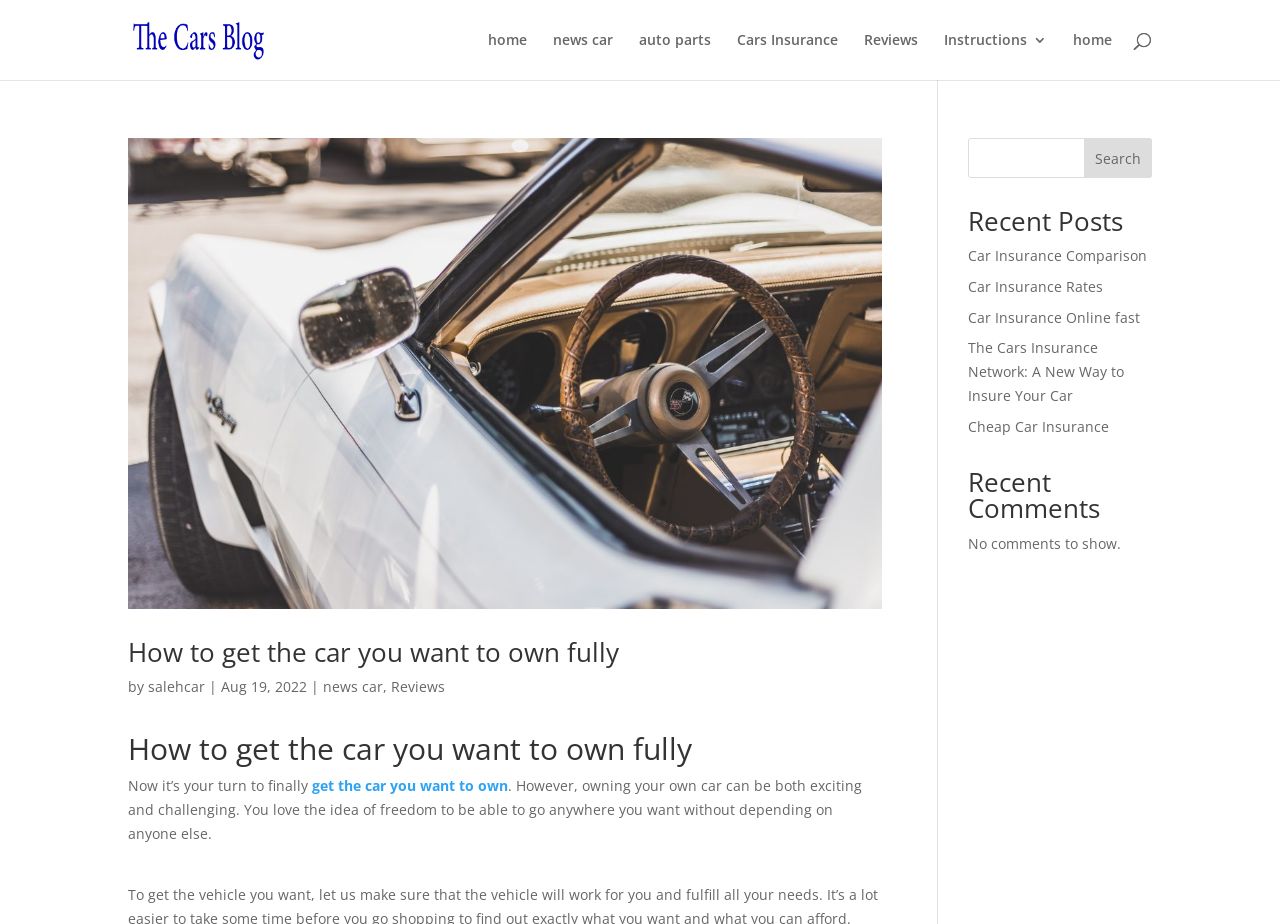Given the element description "home", identify the bounding box of the corresponding UI element.

[0.381, 0.036, 0.412, 0.087]